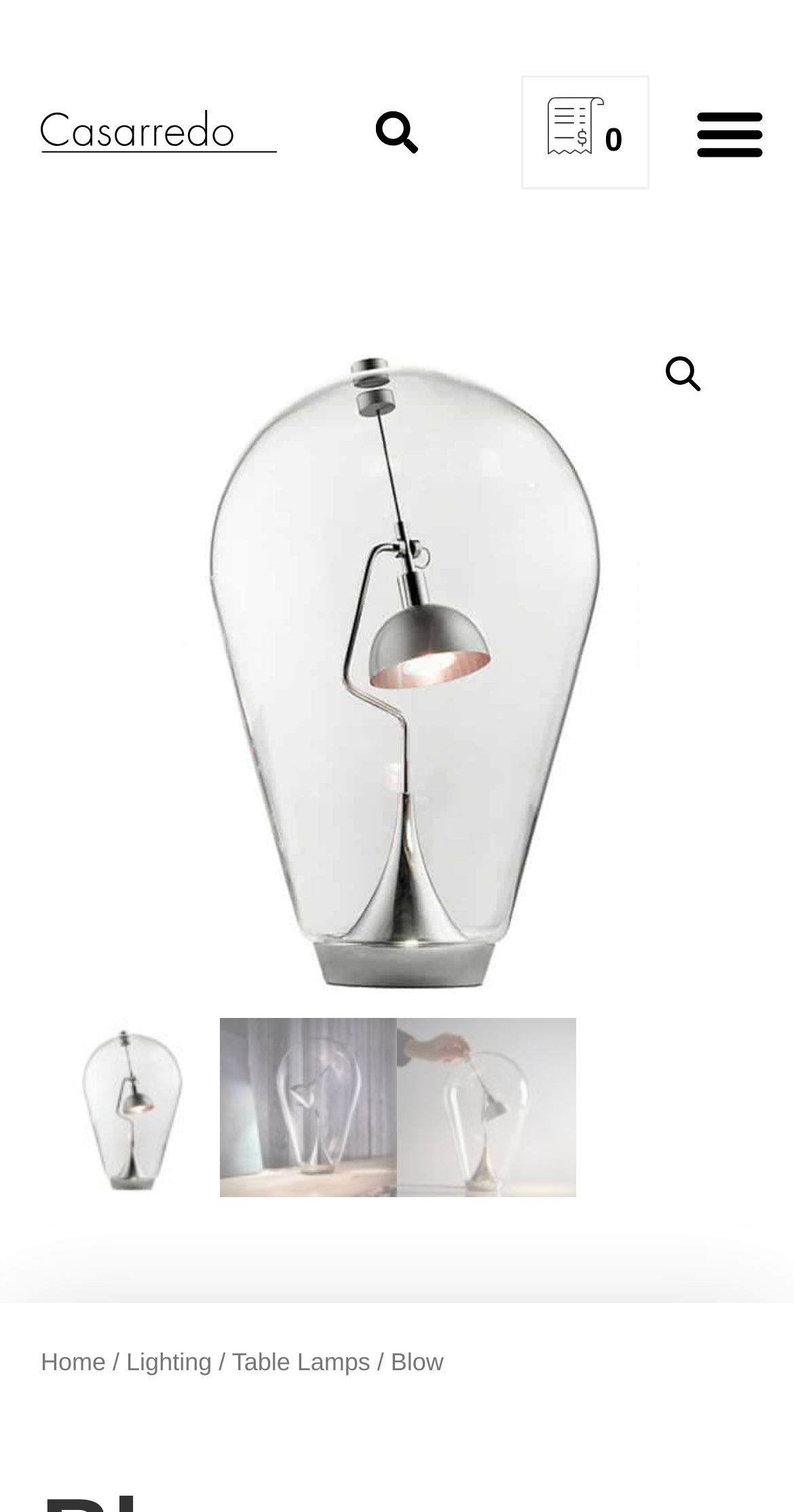What is the last item in the breadcrumb navigation?
Answer with a single word or phrase, using the screenshot for reference.

Blow